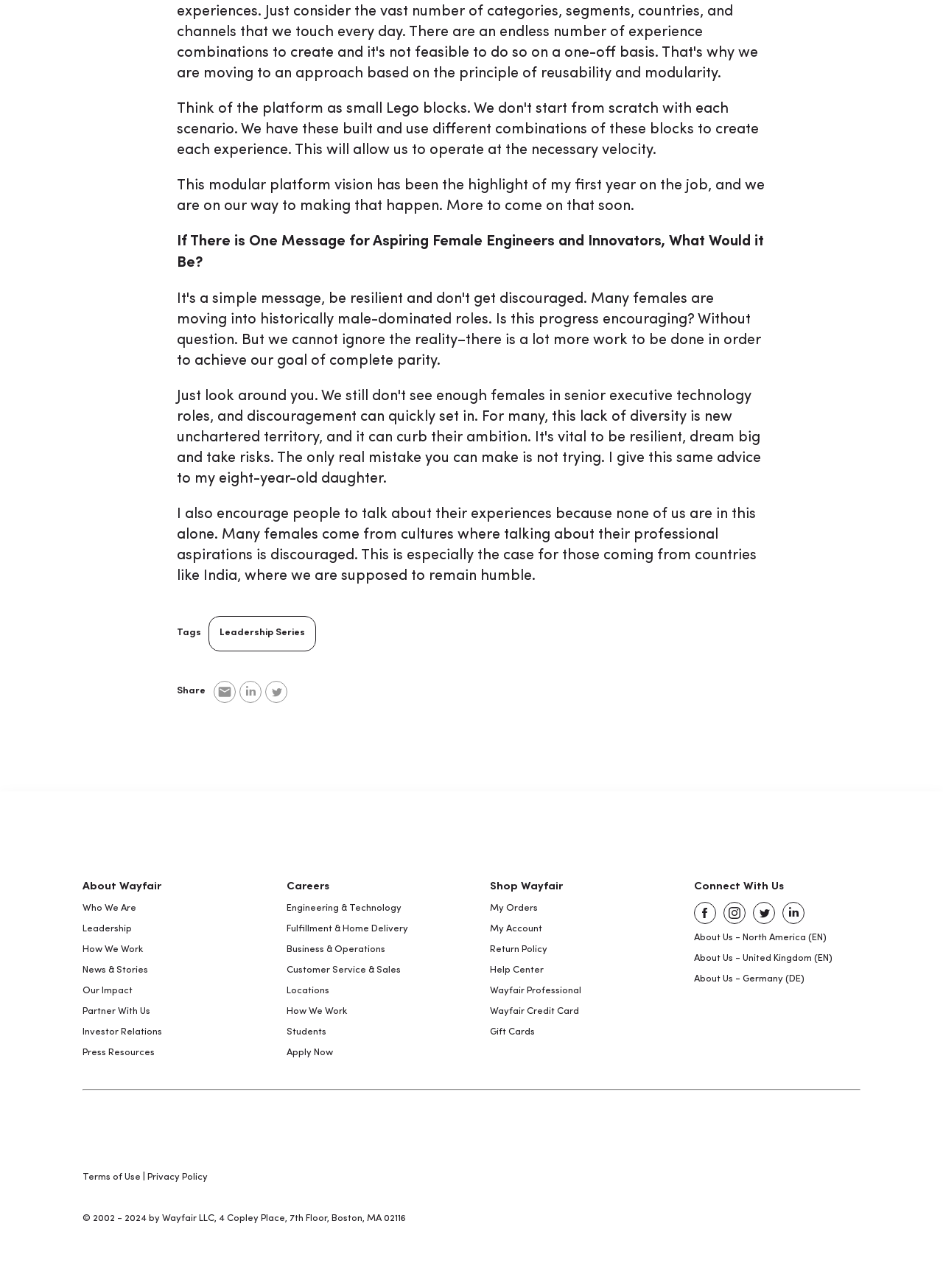What is the topic of the first StaticText?
Give a comprehensive and detailed explanation for the question.

The first StaticText element has the text 'This modular platform vision has been the highlight of my first year on the job, and we are on our way to making that happen. More to come on that soon.' which indicates that the topic is about a modular platform vision.